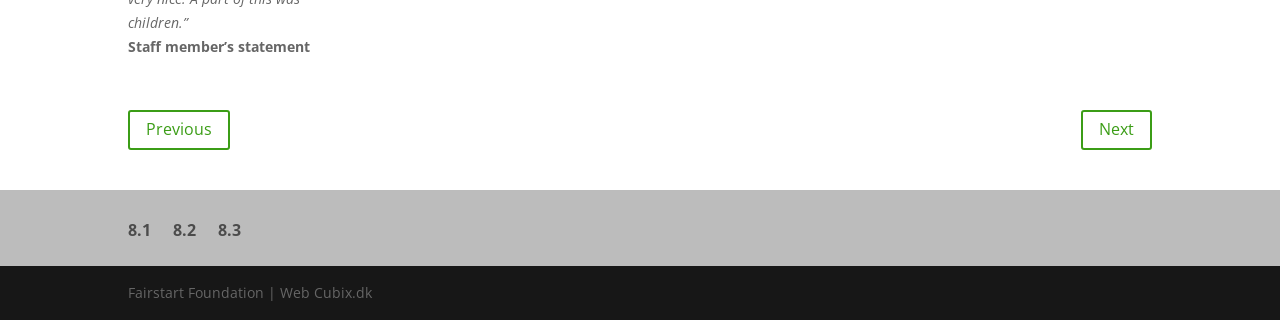What is the name of the organization?
Respond to the question with a single word or phrase according to the image.

Fairstart Foundation